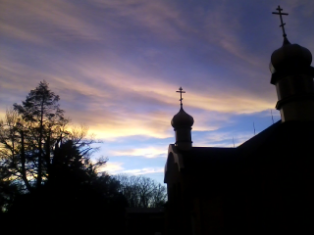Paint a vivid picture of the image with your description.

The image captures a serene and atmospheric view of St. Tikhon's Monastery, silhouetted against a dramatic sky at twilight. The scene features the distinctive onion domes of the monastery, topped with crosses, contrasting beautifully against the soft hues of orange, purple, and blue that characterize the fading daylight. To the left, a tall tree adds to the natural beauty of the landscape, completing this tranquil depiction of an Orthodox Christian sanctuary. This image reflects the rich spiritual heritage and peaceful ambiance associated with Orthodox monasteries.